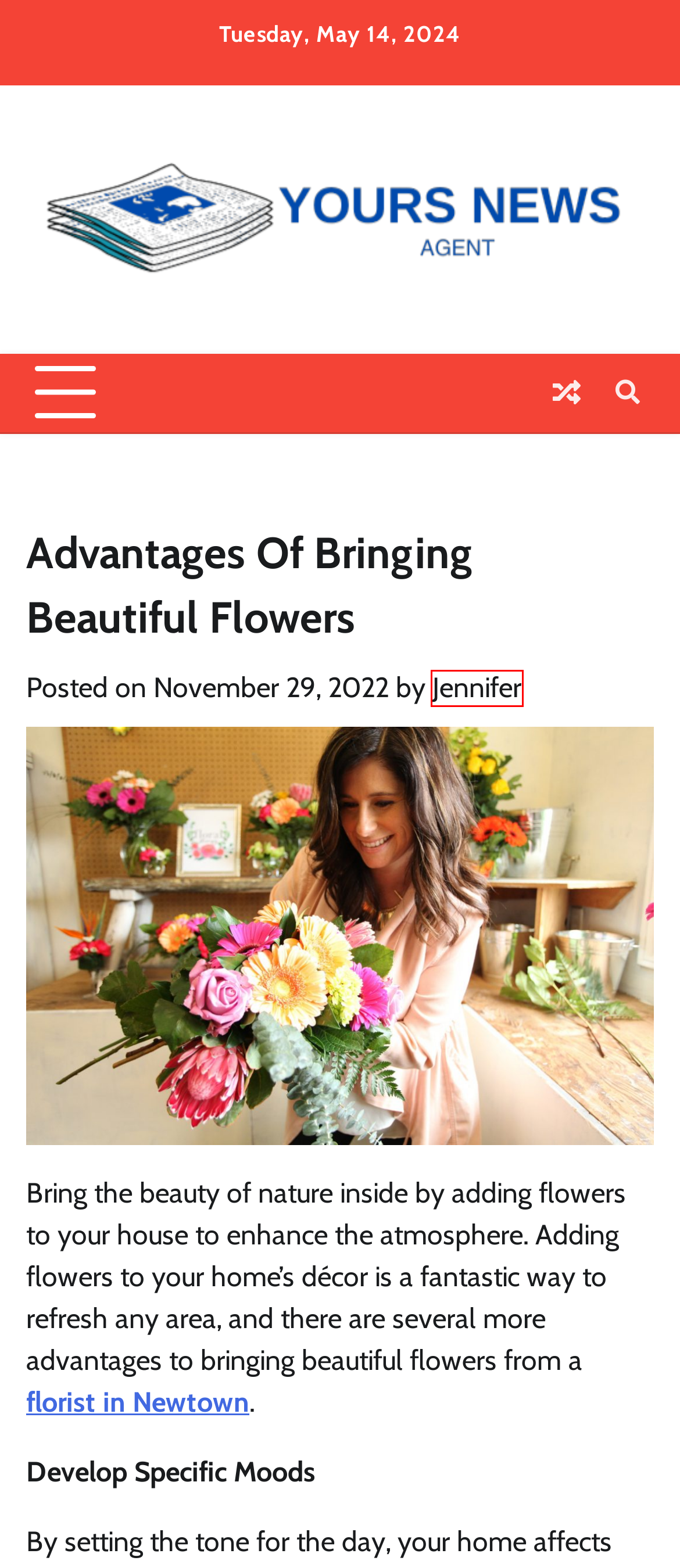Examine the screenshot of the webpage, noting the red bounding box around a UI element. Pick the webpage description that best matches the new page after the element in the red bounding box is clicked. Here are the candidates:
A. Hypnosis for Anxiety: How it Works, Examples, and Effectiveness -
B. Jennifer, Author at
C. Flower Delivery Newtown | Newtown Florist | Sarina’s
D. What Are The Benefits Of Hiring A Reliable Divorce Attorney? -
E. In-Ear Computer Filters Noise to Make You a Better Listener -
F. General Archives -
G. Exploring The Vital Role Of Speech Pathologists In Sydney -
H. Adore Themes – Market Place for WordPress Themes

B